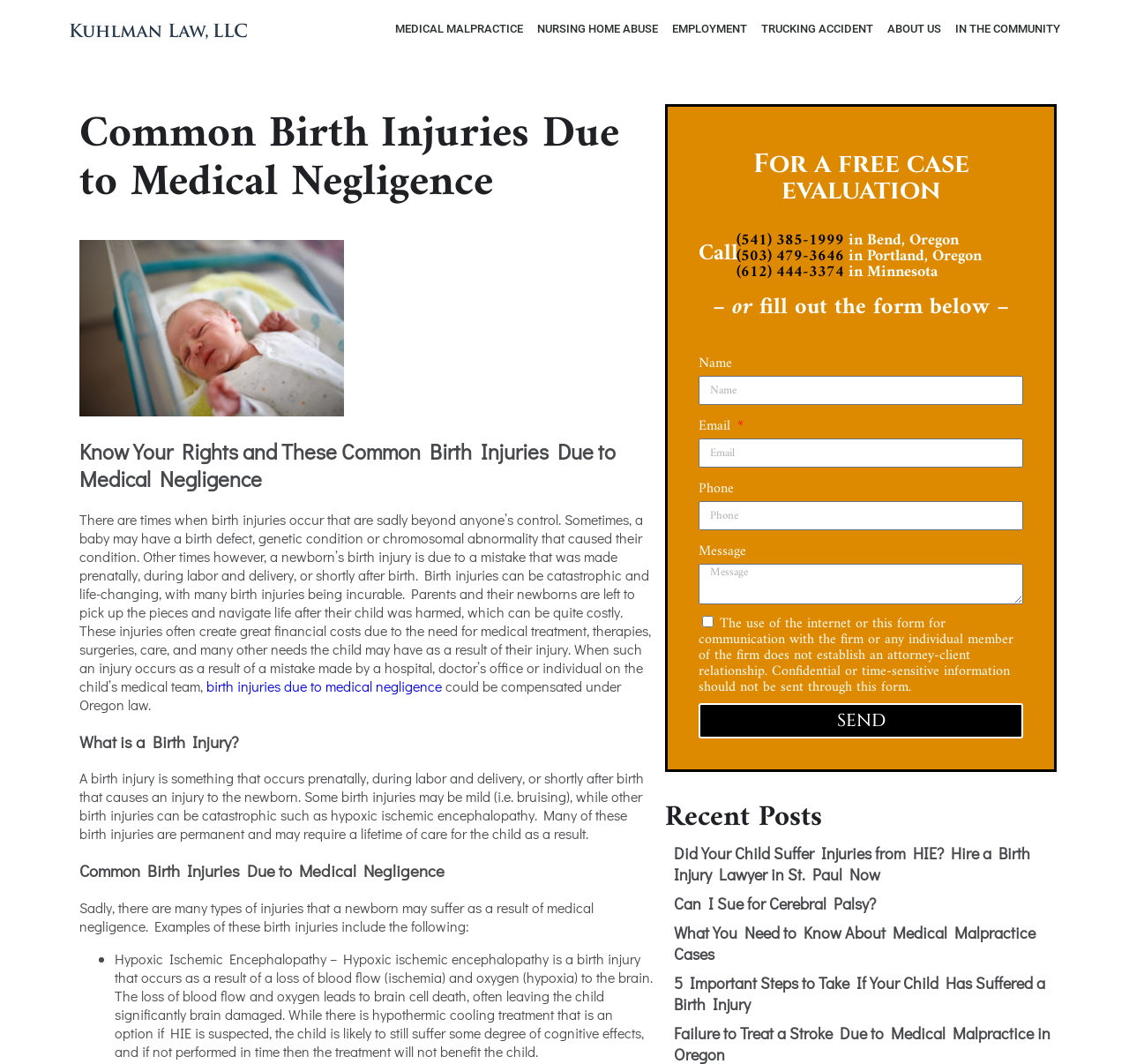What is the purpose of the form on this webpage?
Please use the image to provide an in-depth answer to the question.

The form on this webpage appears to be a contact form, allowing users to fill in their name, email, phone number, and message to get in touch with the law firm. This suggests that the purpose of the form is to enable users to reach out to the law firm for legal assistance or consultation.